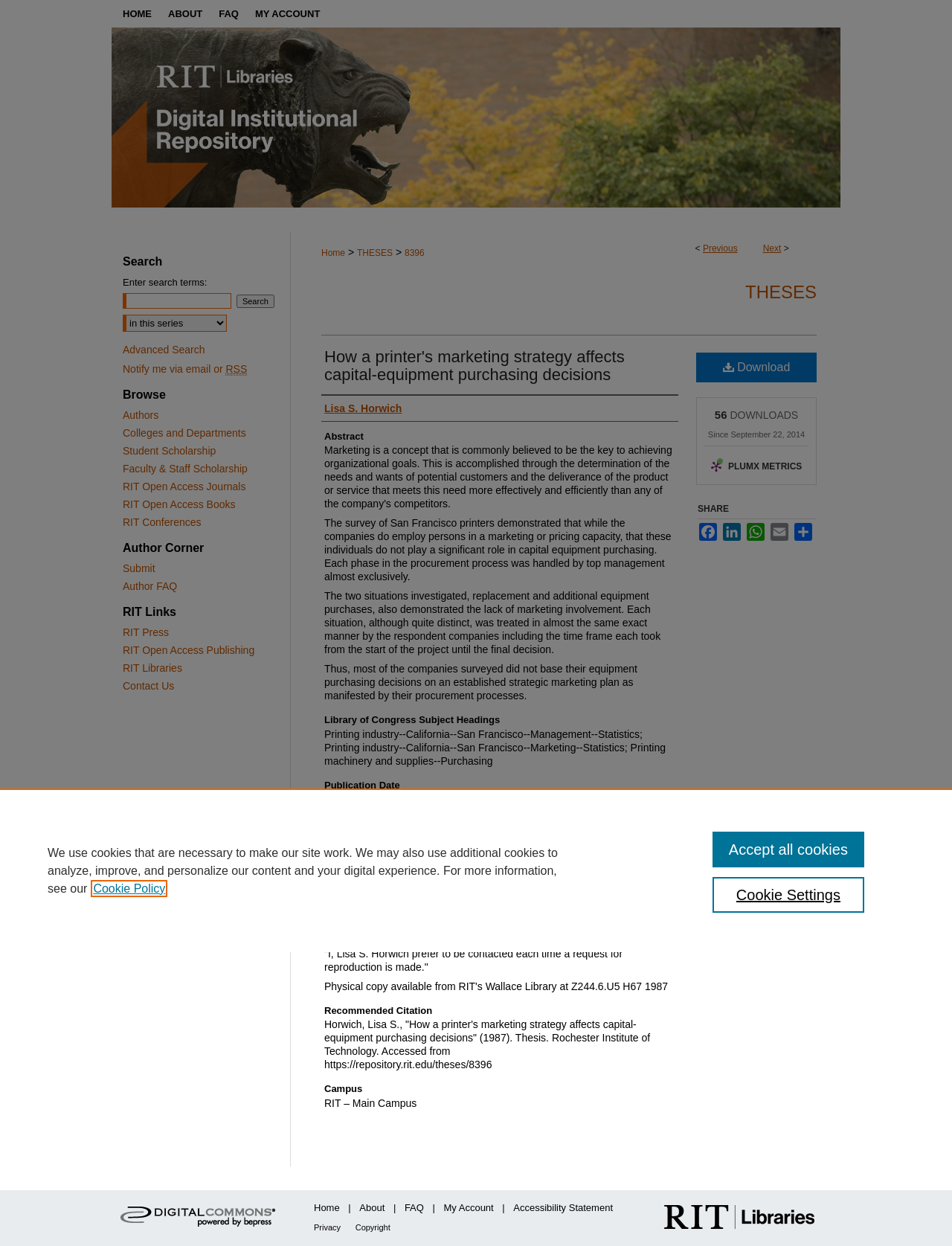Identify the coordinates of the bounding box for the element that must be clicked to accomplish the instruction: "Click the MLJAR logo".

None